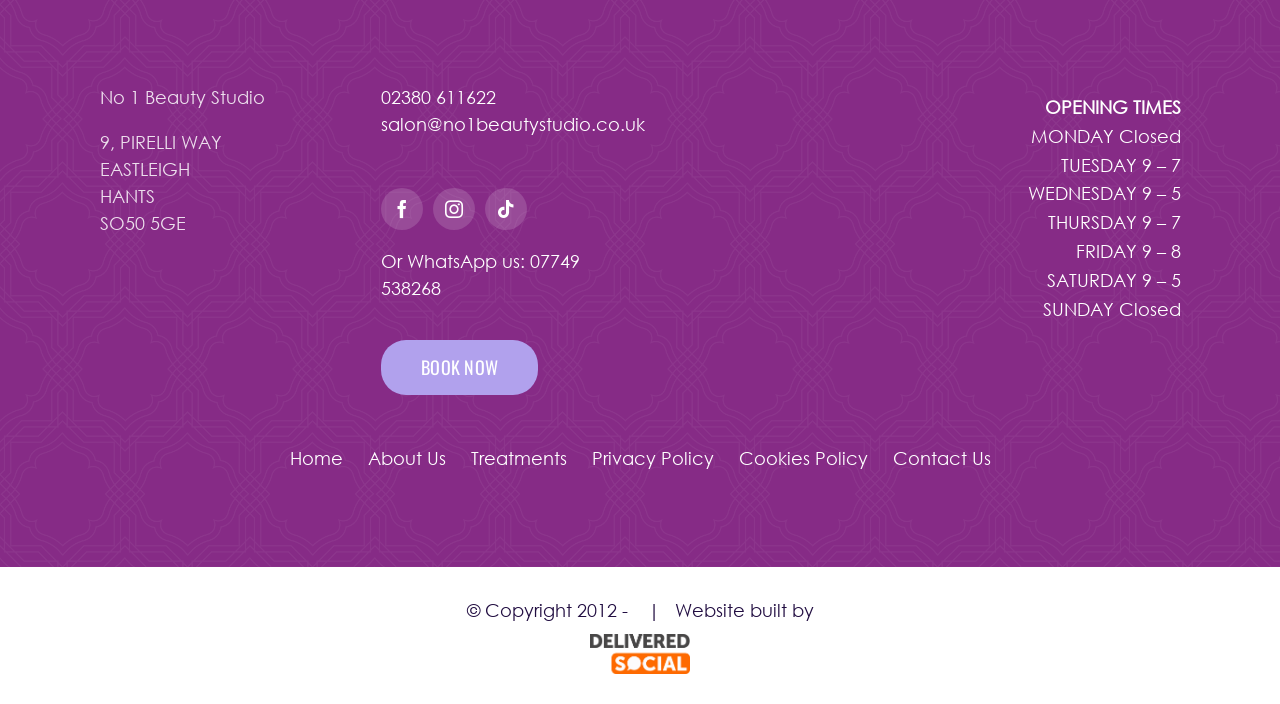Provide the bounding box coordinates of the HTML element this sentence describes: "Treatments". The bounding box coordinates consist of four float numbers between 0 and 1, i.e., [left, top, right, bottom].

[0.368, 0.632, 0.443, 0.67]